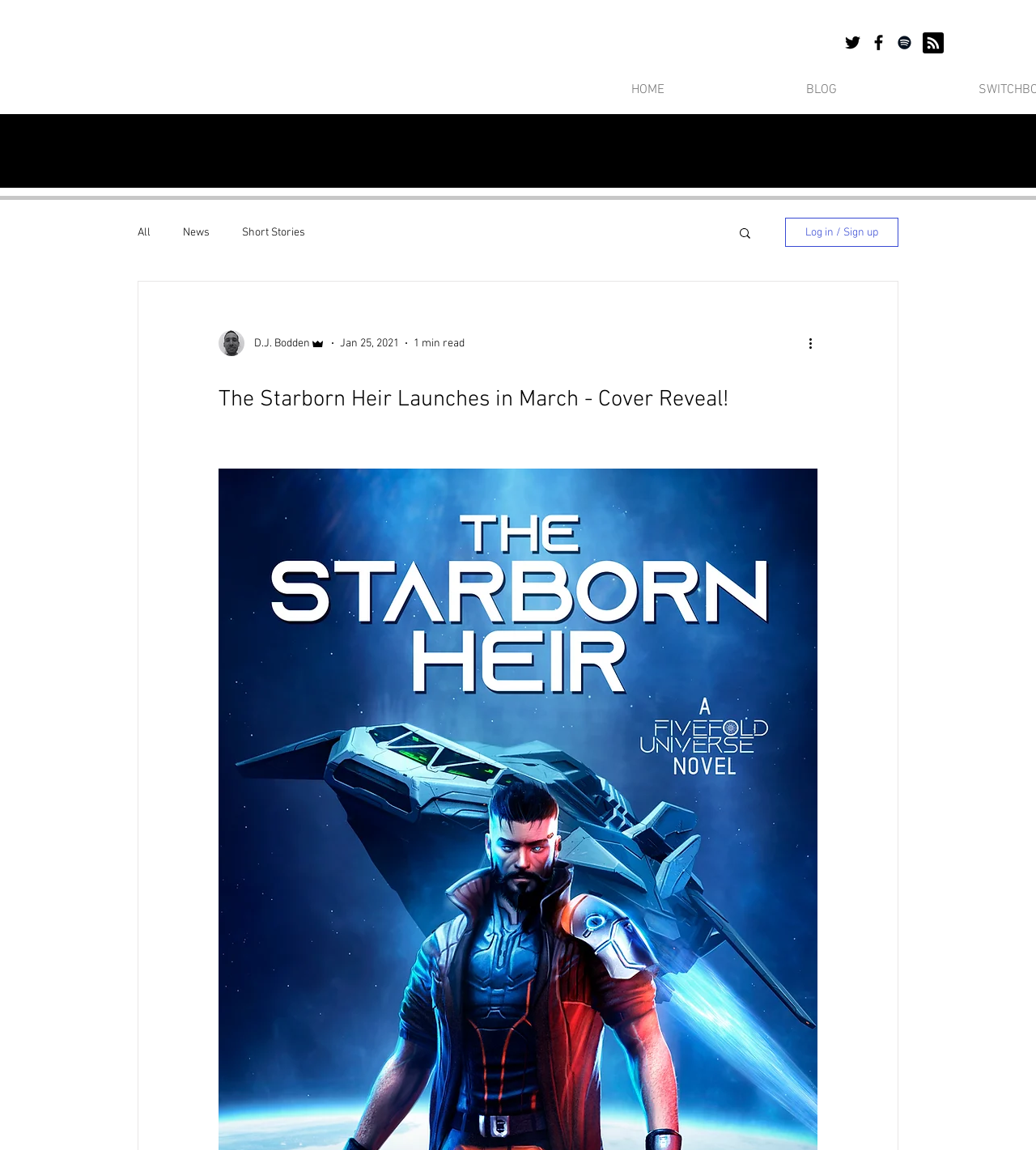Identify the bounding box coordinates for the element you need to click to achieve the following task: "Search for something". The coordinates must be four float values ranging from 0 to 1, formatted as [left, top, right, bottom].

[0.712, 0.196, 0.727, 0.211]